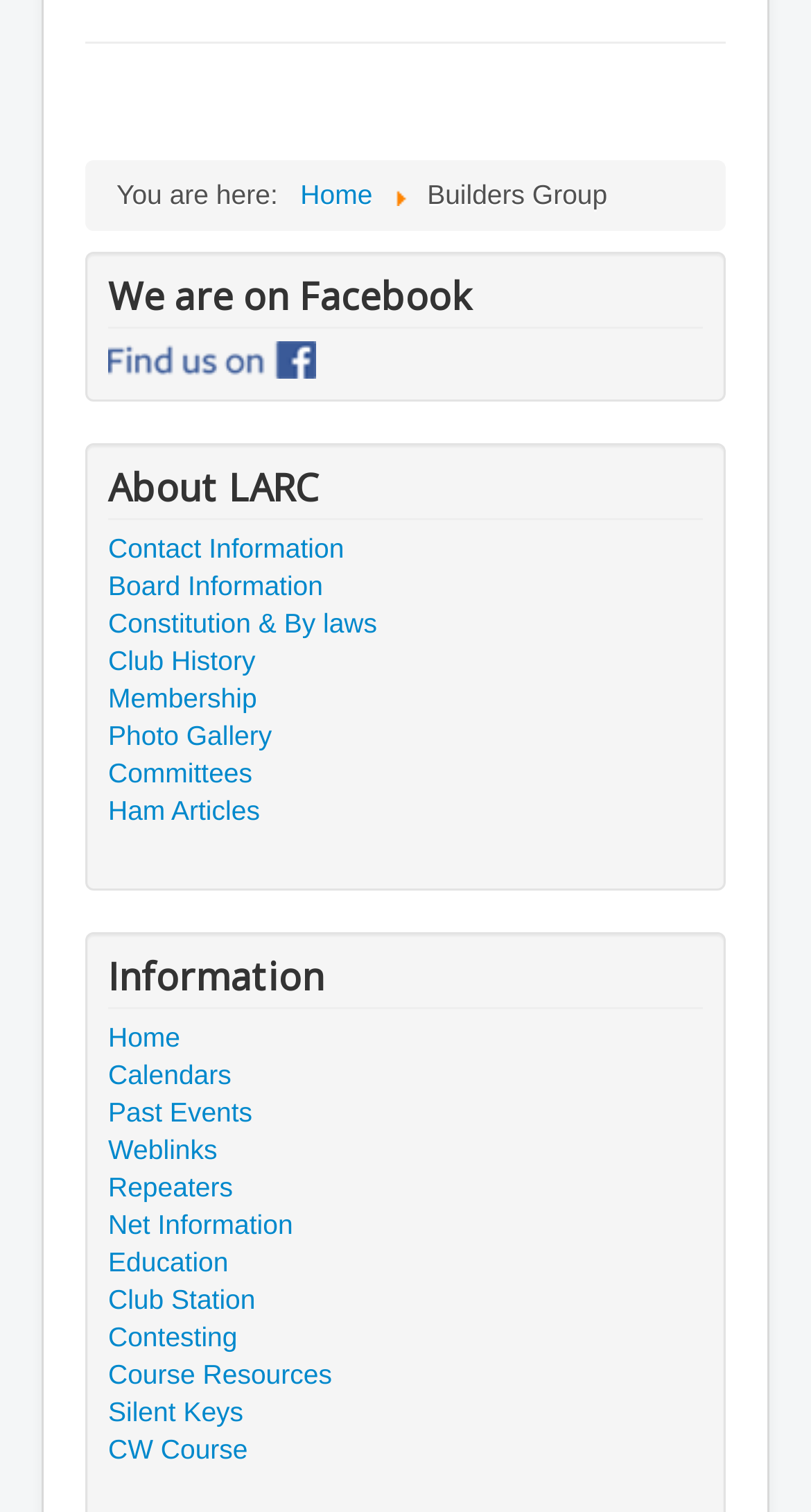Reply to the question with a single word or phrase:
Is there a Facebook link on this webpage?

Yes